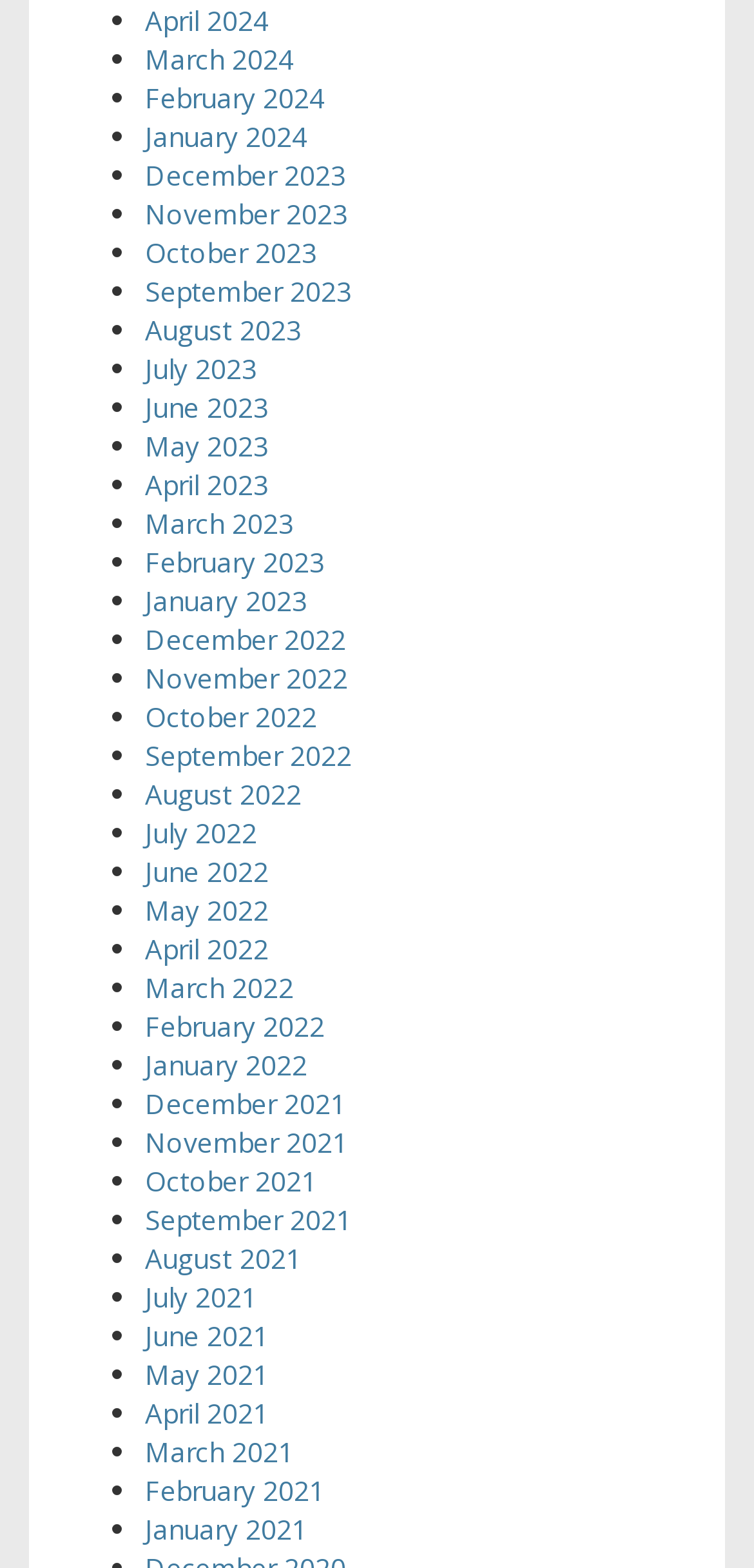Locate the bounding box coordinates of the area where you should click to accomplish the instruction: "select June 2021".

[0.192, 0.84, 0.356, 0.864]